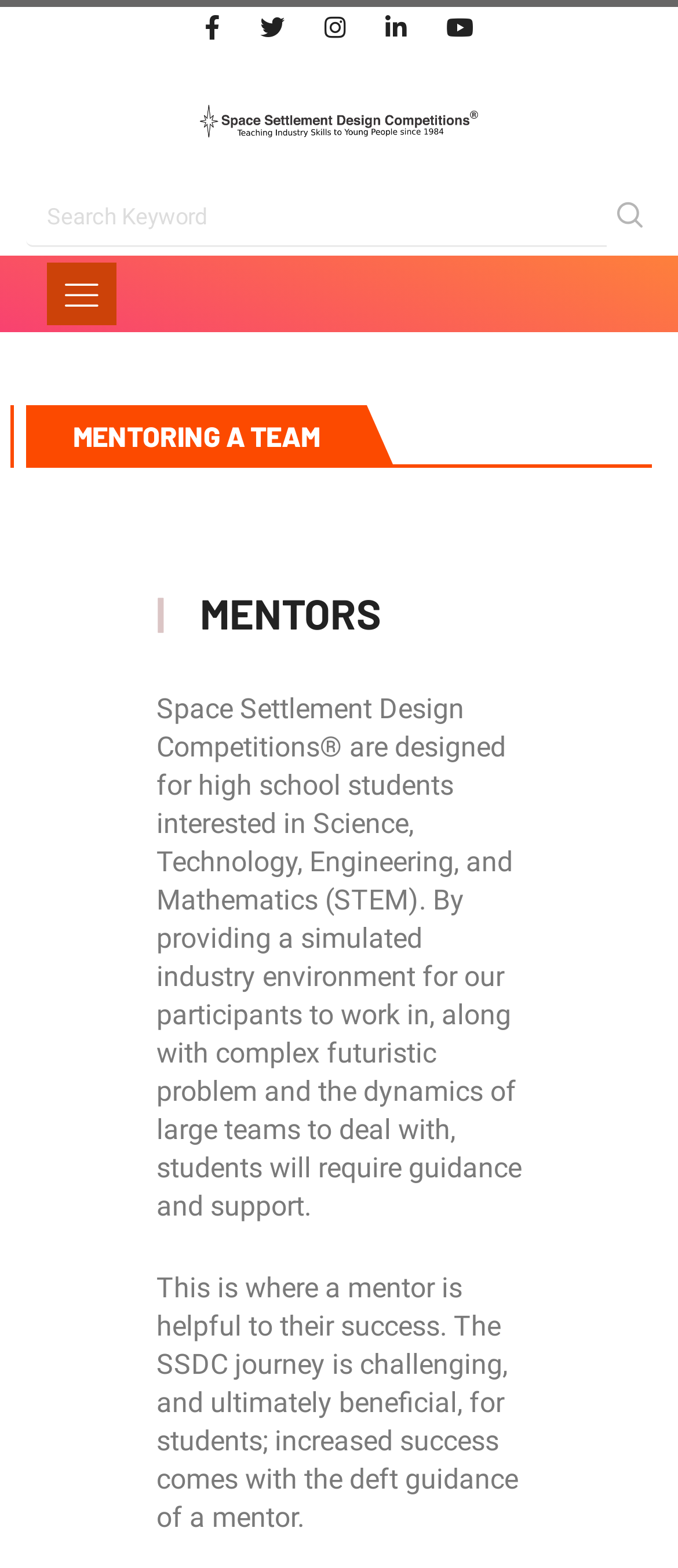Find the bounding box coordinates of the area to click in order to follow the instruction: "Search for a keyword".

[0.038, 0.121, 0.895, 0.157]